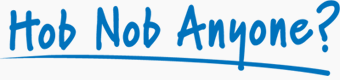What is the purpose of the forum 'Hob Nob Anyone?'? Analyze the screenshot and reply with just one word or a short phrase.

Discuss Reading Football Club